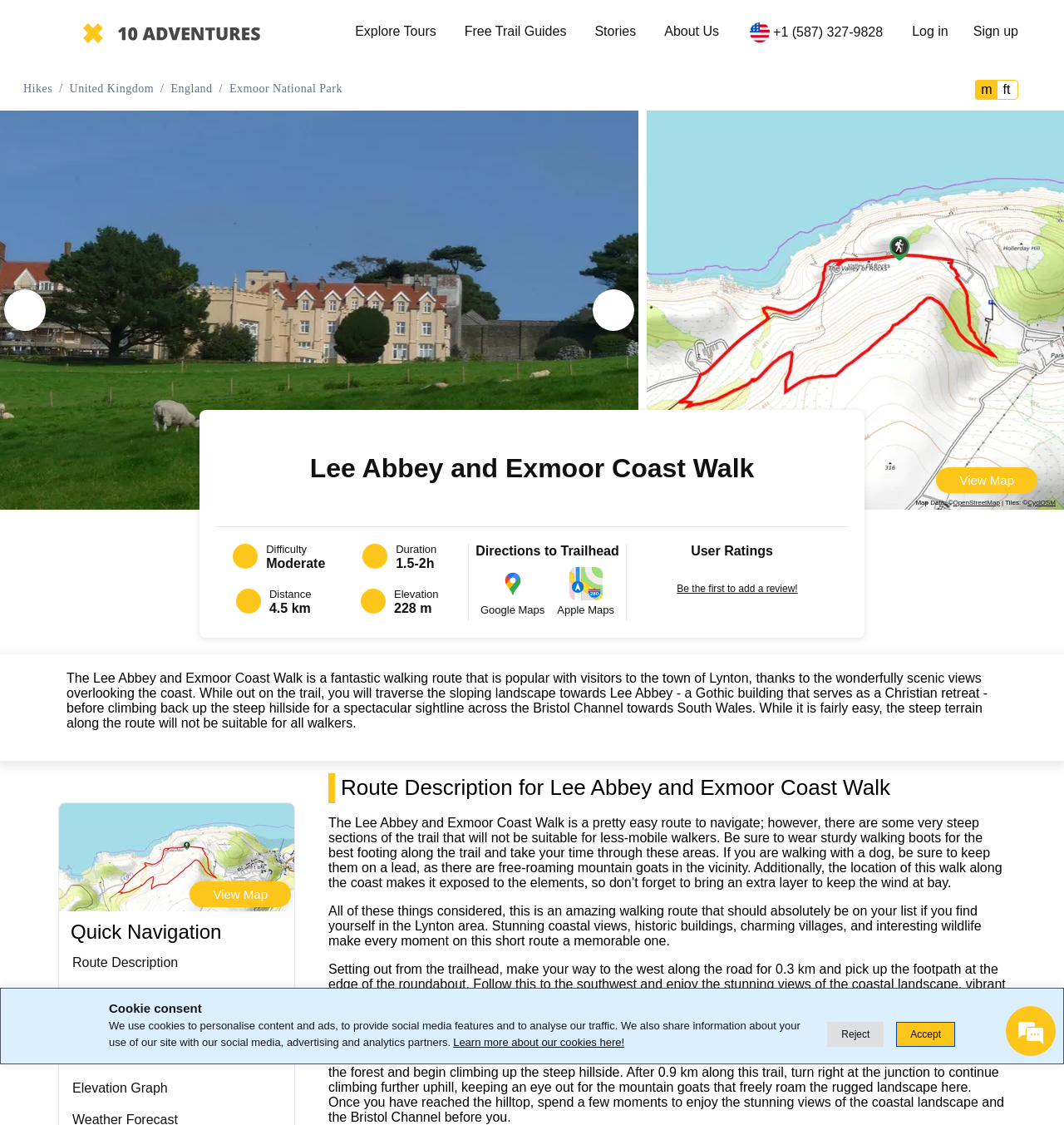Please identify the bounding box coordinates of the element I need to click to follow this instruction: "Explore Tours".

[0.305, 0.021, 0.39, 0.036]